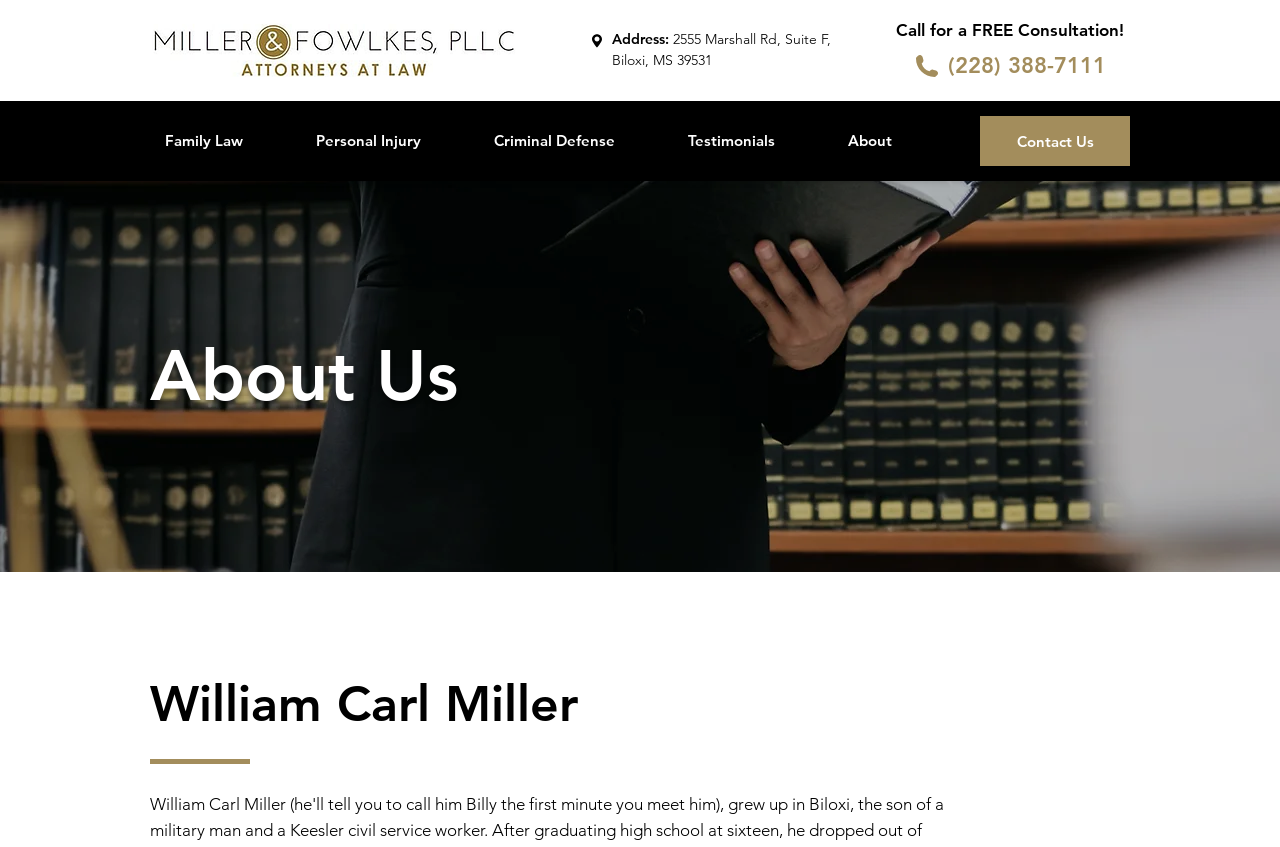Pinpoint the bounding box coordinates for the area that should be clicked to perform the following instruction: "Navigate to Family Law".

[0.117, 0.137, 0.235, 0.196]